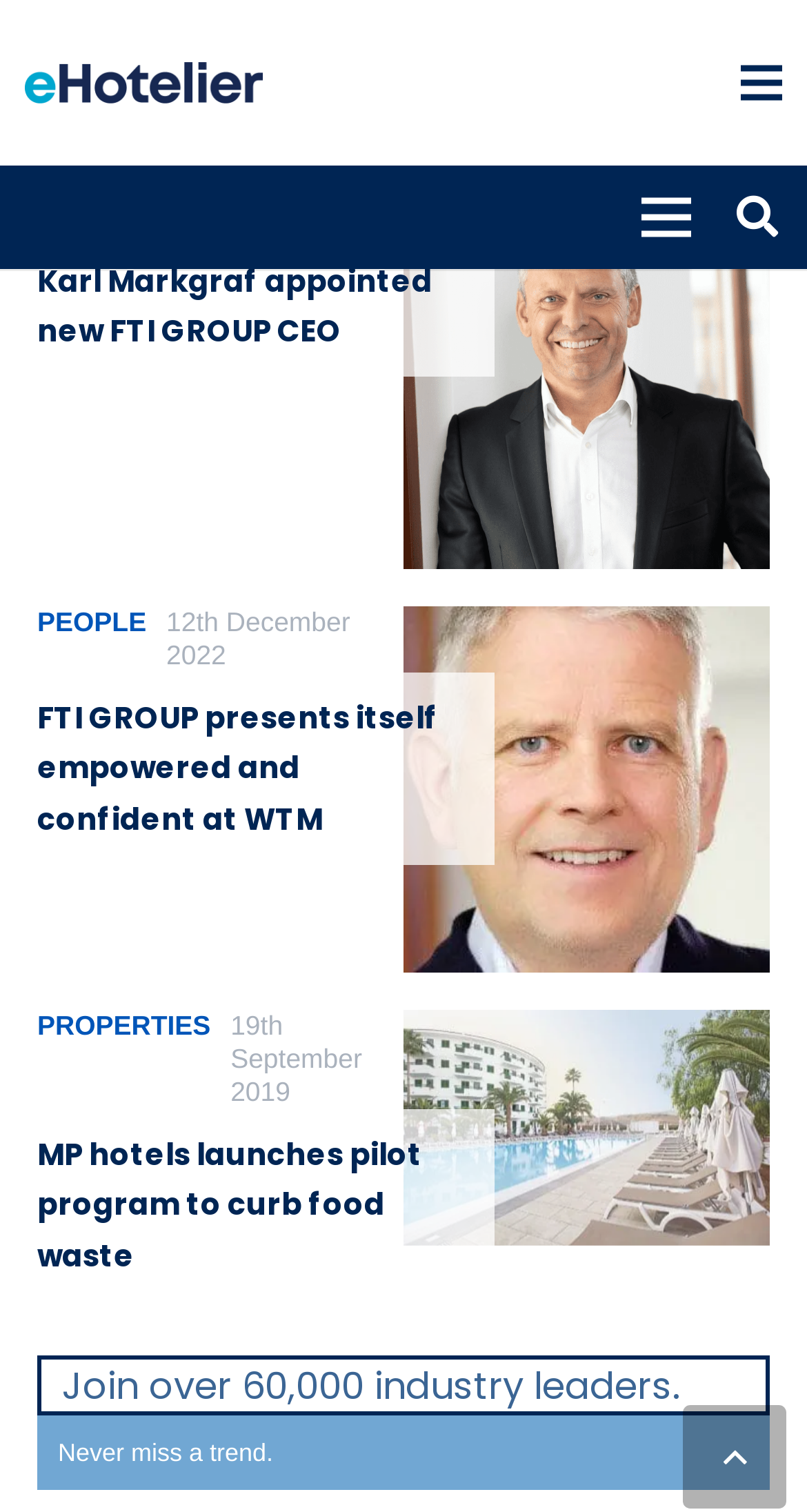Find and indicate the bounding box coordinates of the region you should select to follow the given instruction: "Search for something".

[0.882, 0.109, 0.995, 0.178]